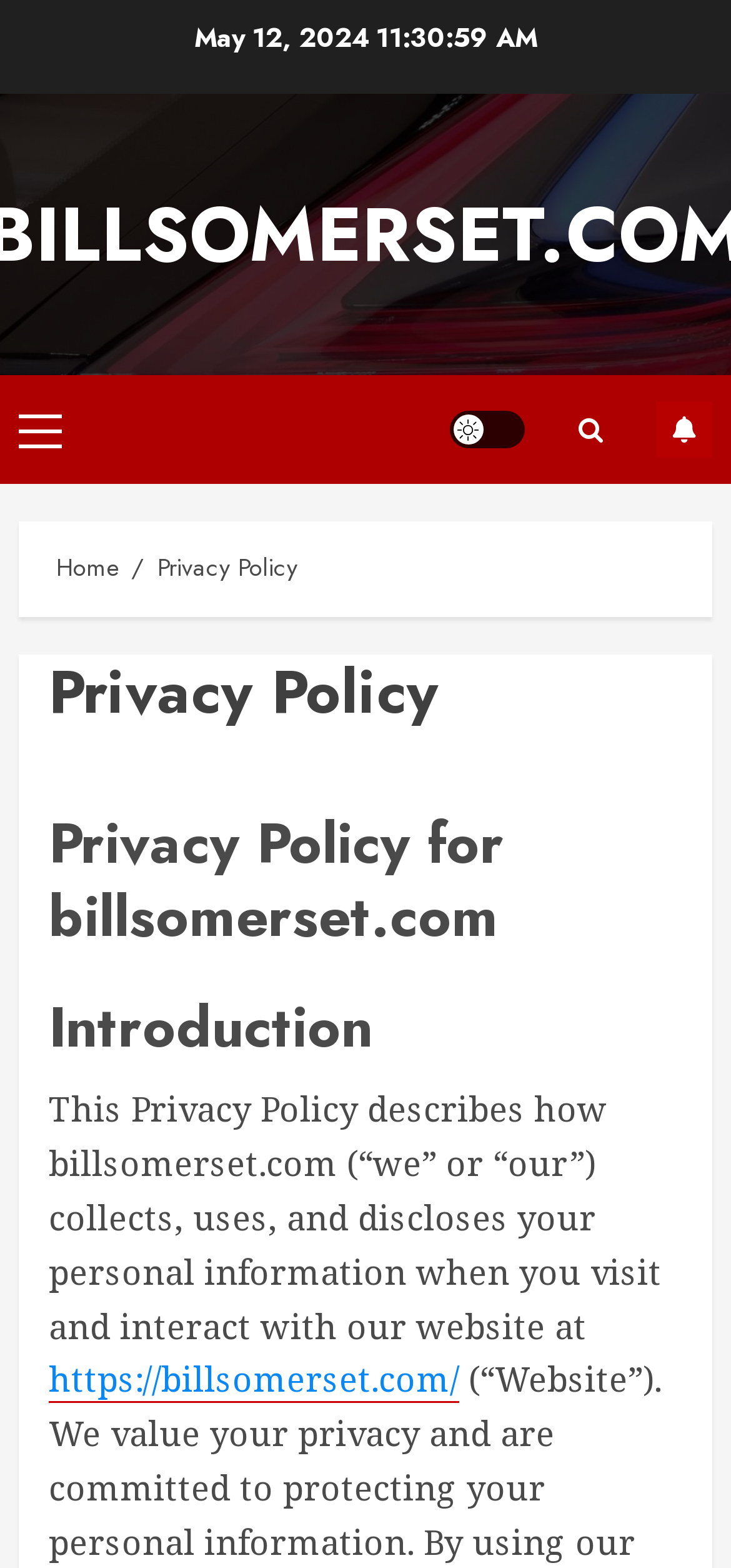Predict the bounding box of the UI element that fits this description: "Light/Dark Button".

[0.615, 0.262, 0.718, 0.286]